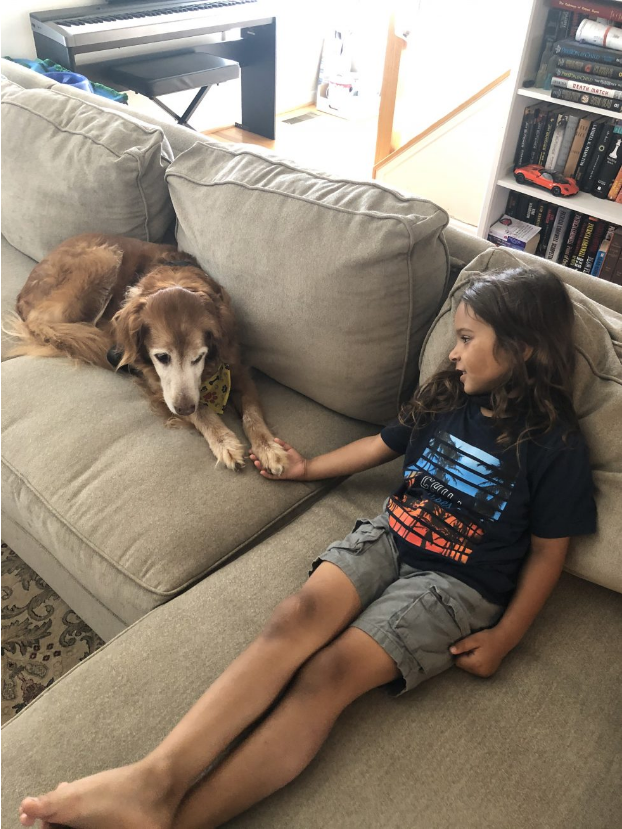What is visible in the background of the scene?
Look at the image and provide a short answer using one word or a phrase.

Piano and bookshelves